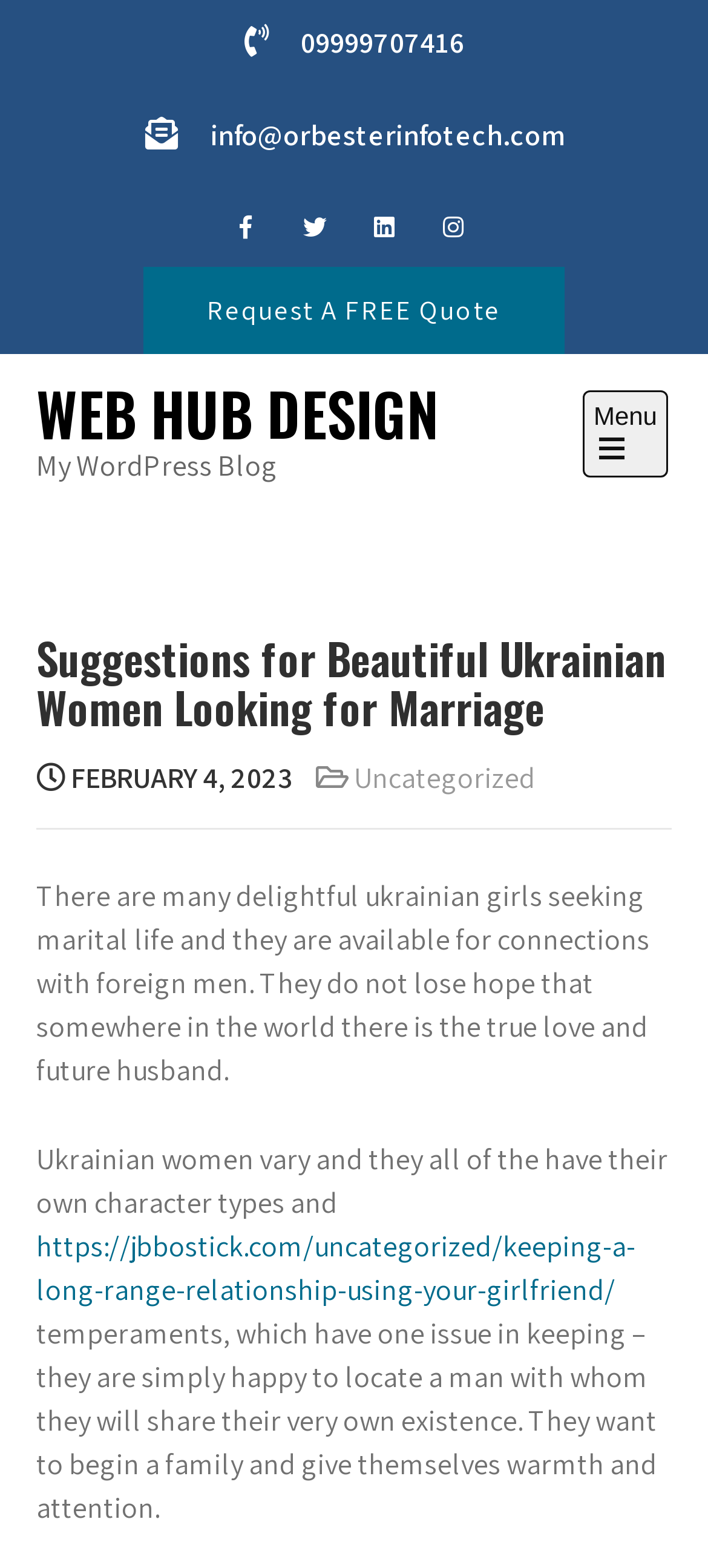What is the date of the article?
Give a detailed and exhaustive answer to the question.

I looked for a date format in the static text elements and found 'FEBRUARY 4, 2023' which seems to be the date of the article.